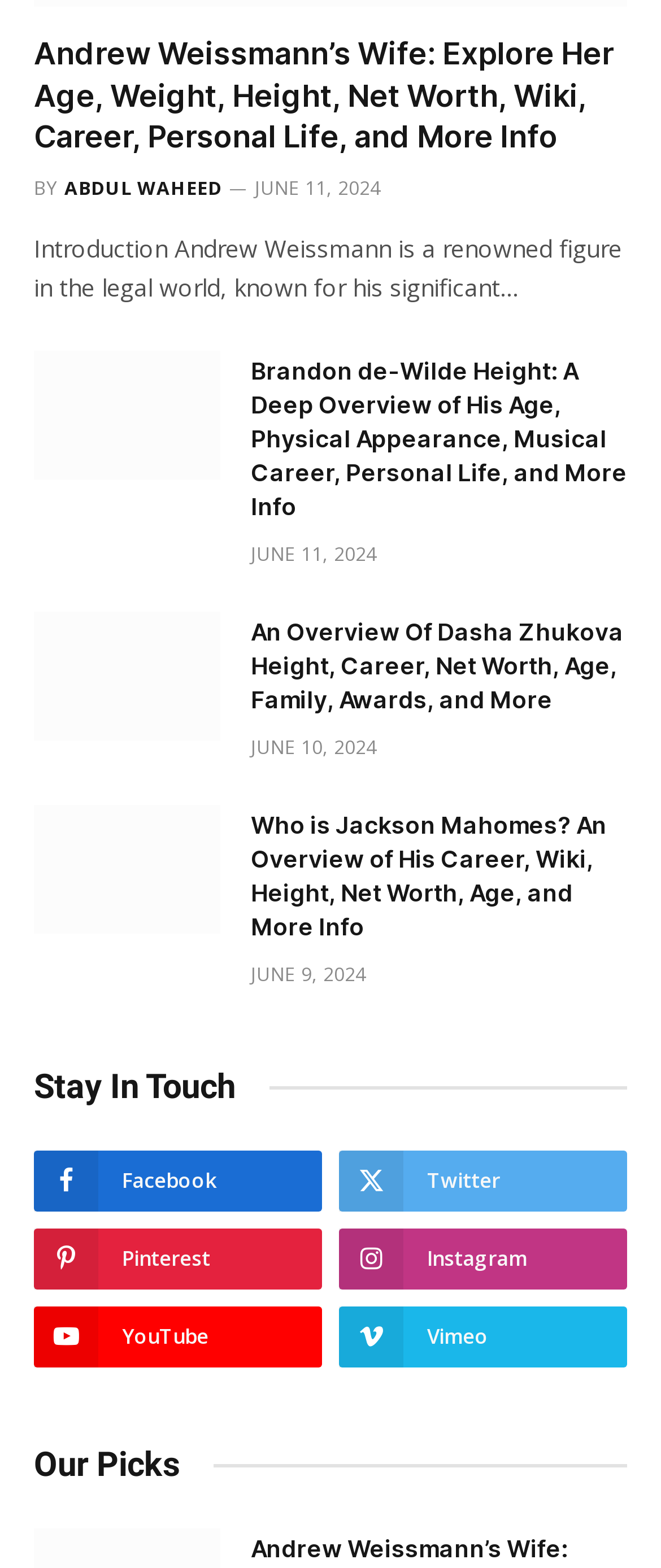Kindly provide the bounding box coordinates of the section you need to click on to fulfill the given instruction: "Read Andrew Weissmann's wife's information".

[0.051, 0.022, 0.949, 0.101]